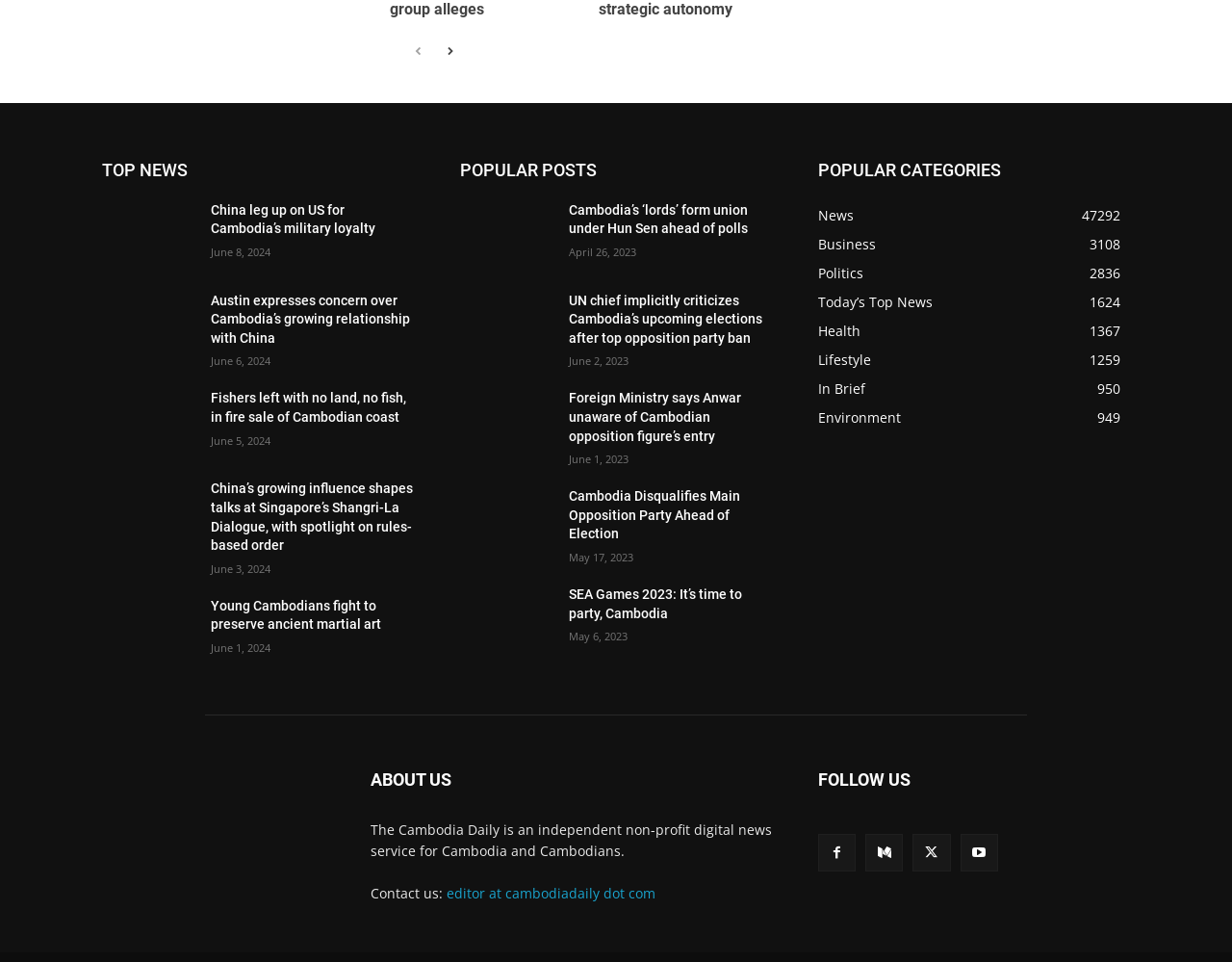Determine the bounding box coordinates of the area to click in order to meet this instruction: "follow The Cambodia Daily on Facebook".

[0.664, 0.867, 0.695, 0.906]